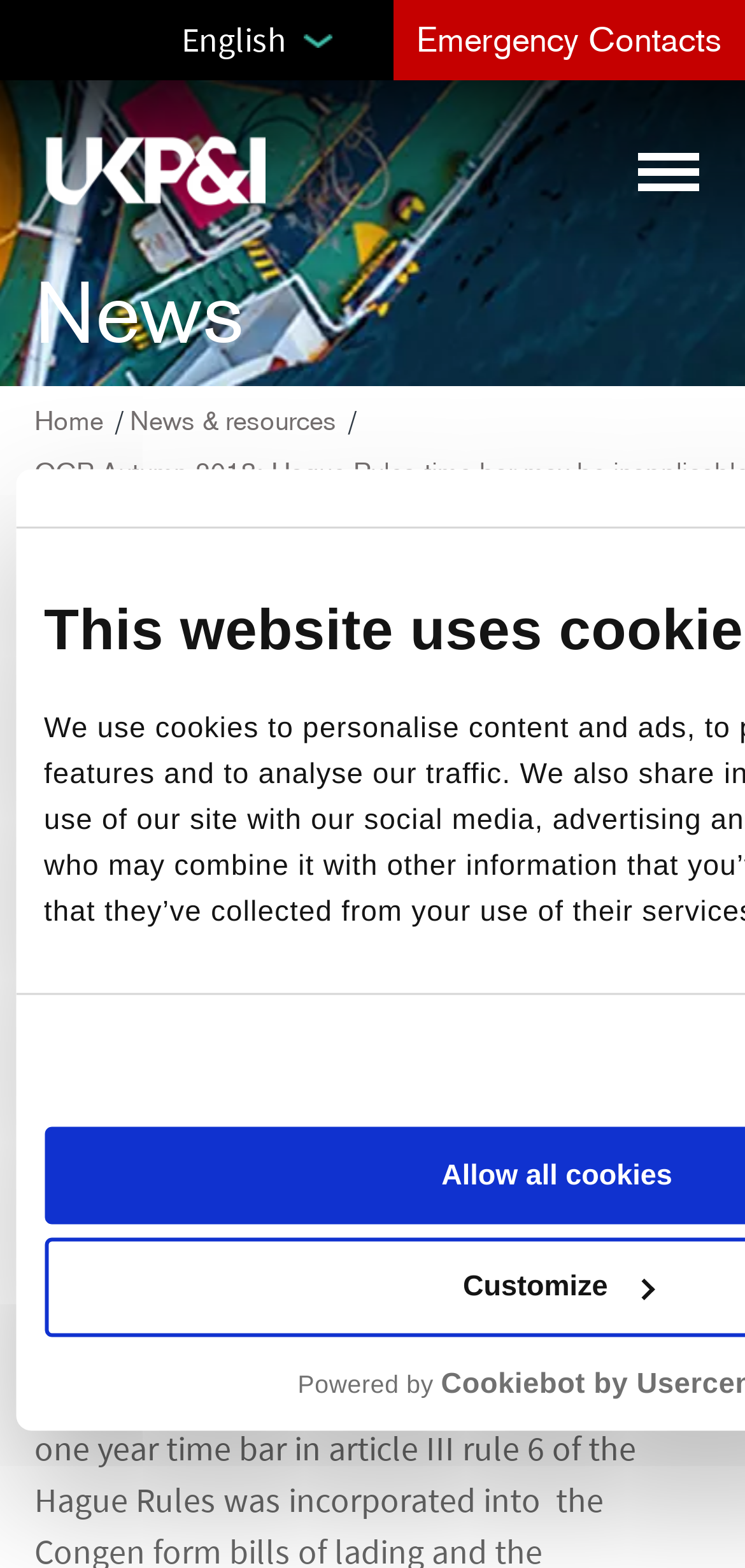What is the category of the webpage?
Please respond to the question with a detailed and well-explained answer.

I determined the category of the webpage by looking at the heading element with the text 'News' at the top of the page, which suggests that the webpage is categorized under News.